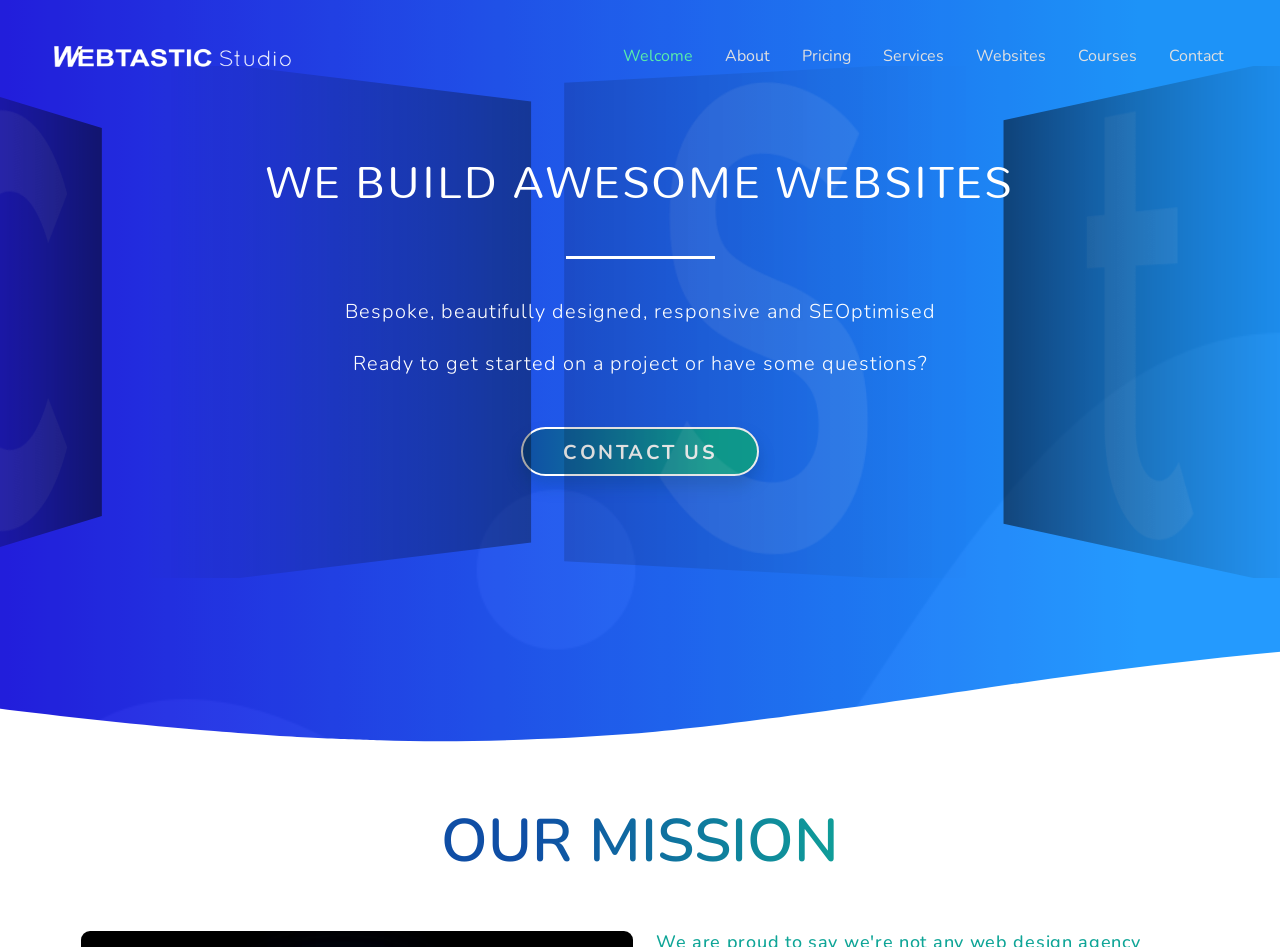Determine the bounding box coordinates for the HTML element mentioned in the following description: "alt="Main Logo"". The coordinates should be a list of four floats ranging from 0 to 1, represented as [left, top, right, bottom].

[0.031, 0.046, 0.234, 0.07]